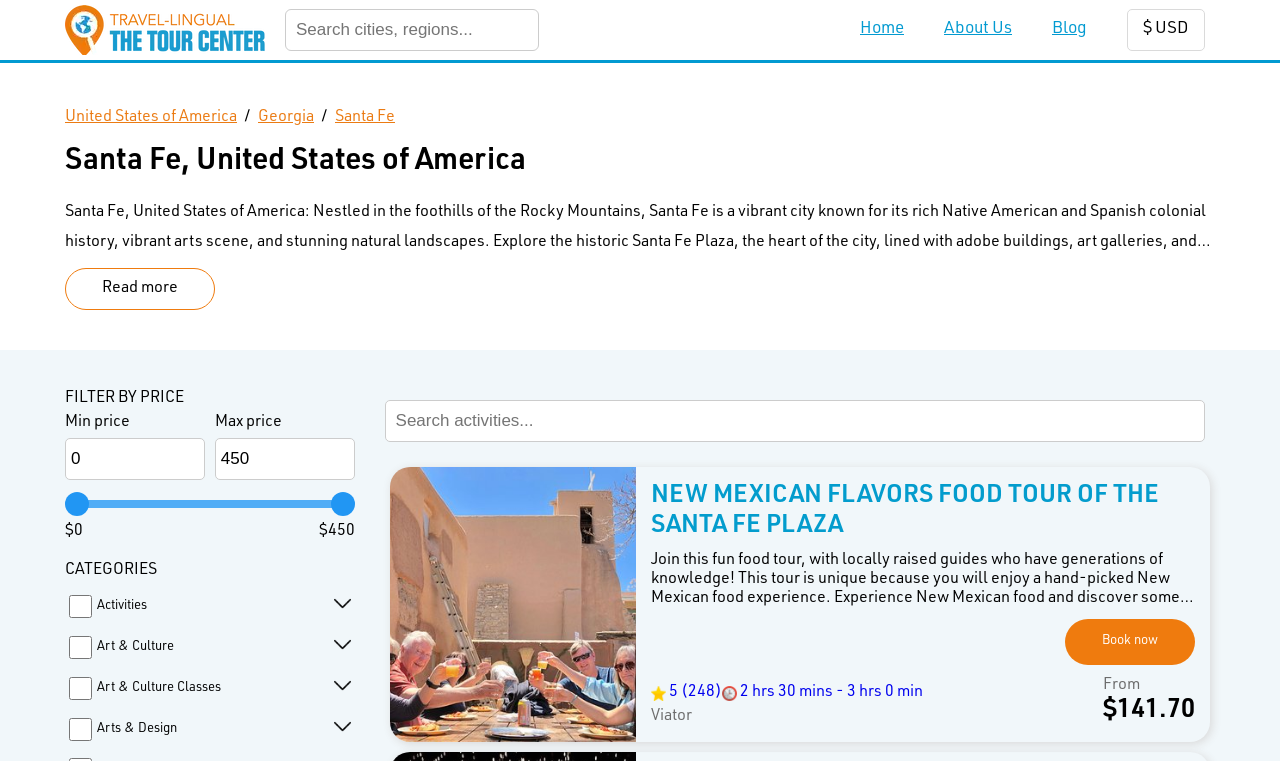What is the name of the food tour? Using the information from the screenshot, answer with a single word or phrase.

NEW MEXICAN FLAVORS FOOD TOUR